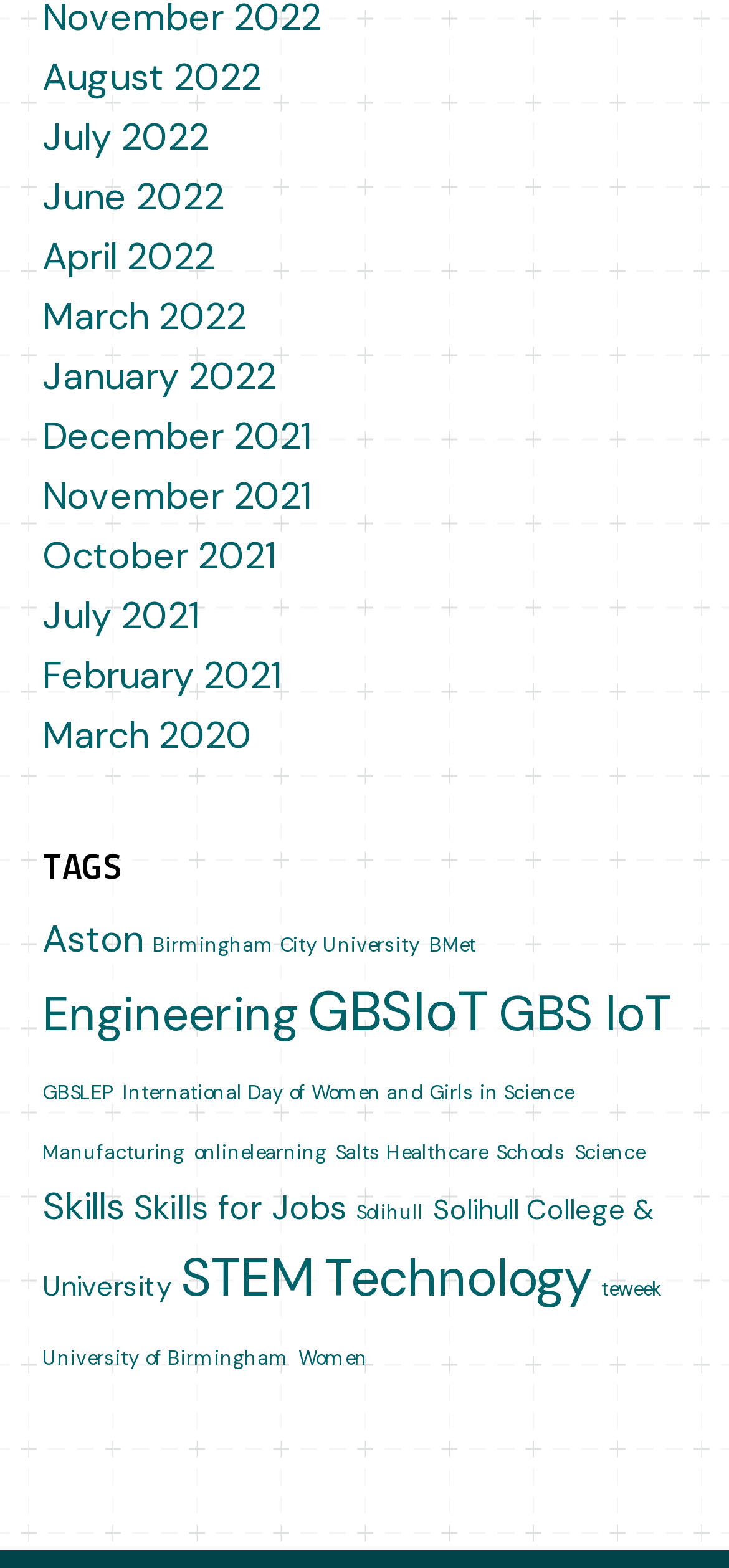Please give a one-word or short phrase response to the following question: 
How many items are tagged with 'STEM'?

10 items